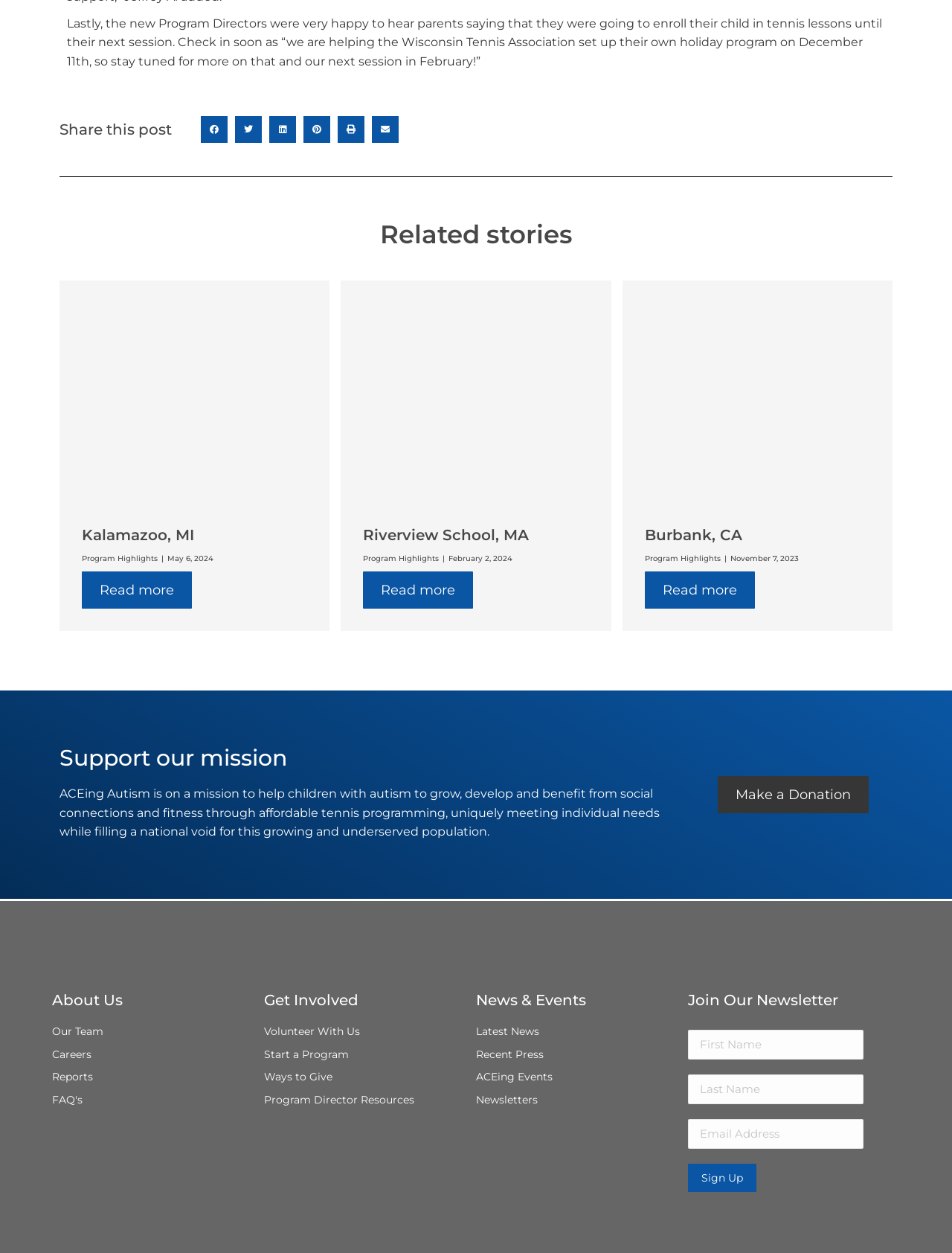Pinpoint the bounding box coordinates of the clickable area necessary to execute the following instruction: "Share this post on facebook". The coordinates should be given as four float numbers between 0 and 1, namely [left, top, right, bottom].

[0.211, 0.092, 0.239, 0.114]